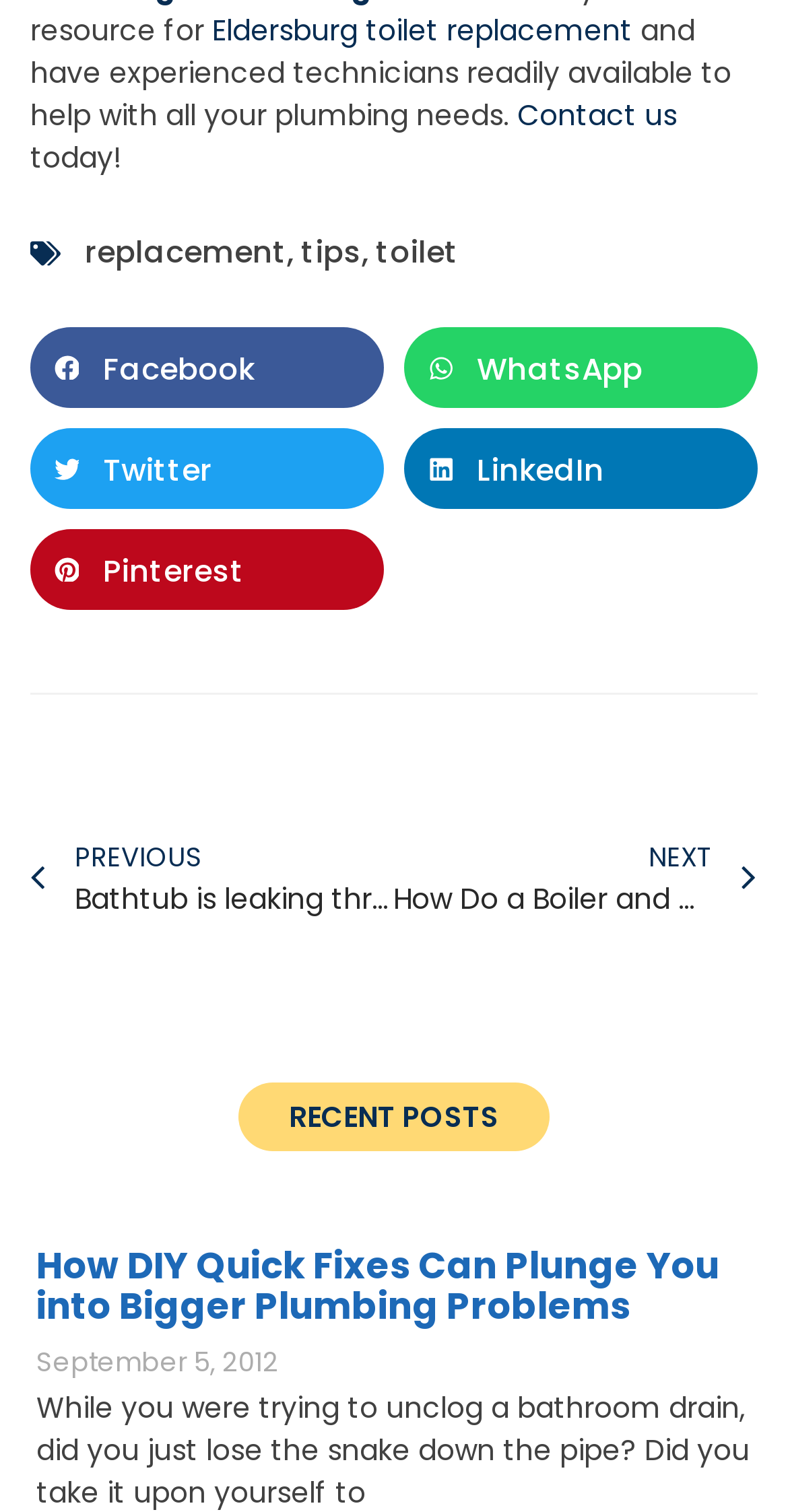Please provide a one-word or short phrase answer to the question:
What is the title of the recent post?

How DIY Quick Fixes Can Plunge You into Bigger Plumbing Problems